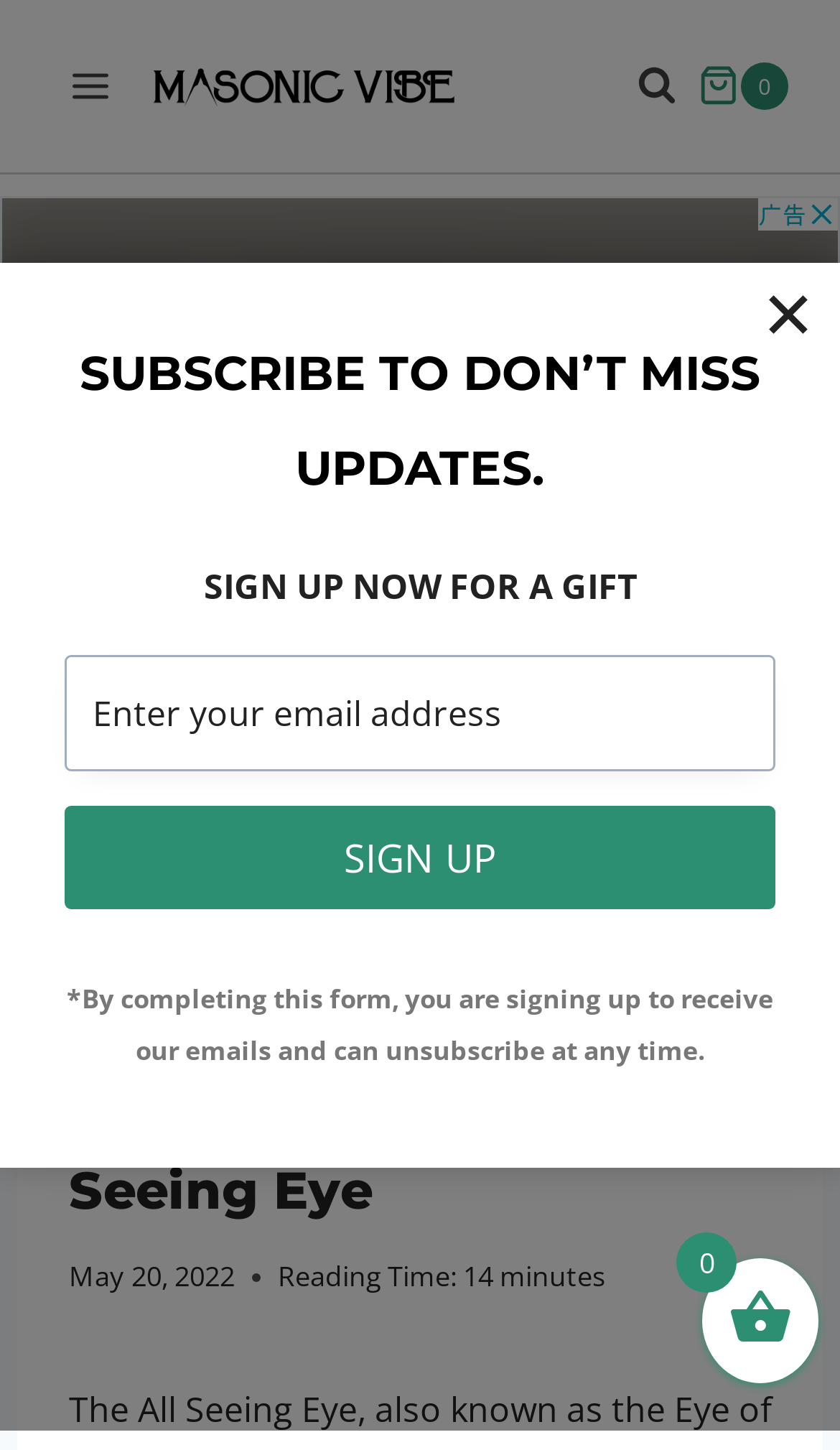Give a concise answer using one word or a phrase to the following question:
What is the date of the article?

May 20, 2022